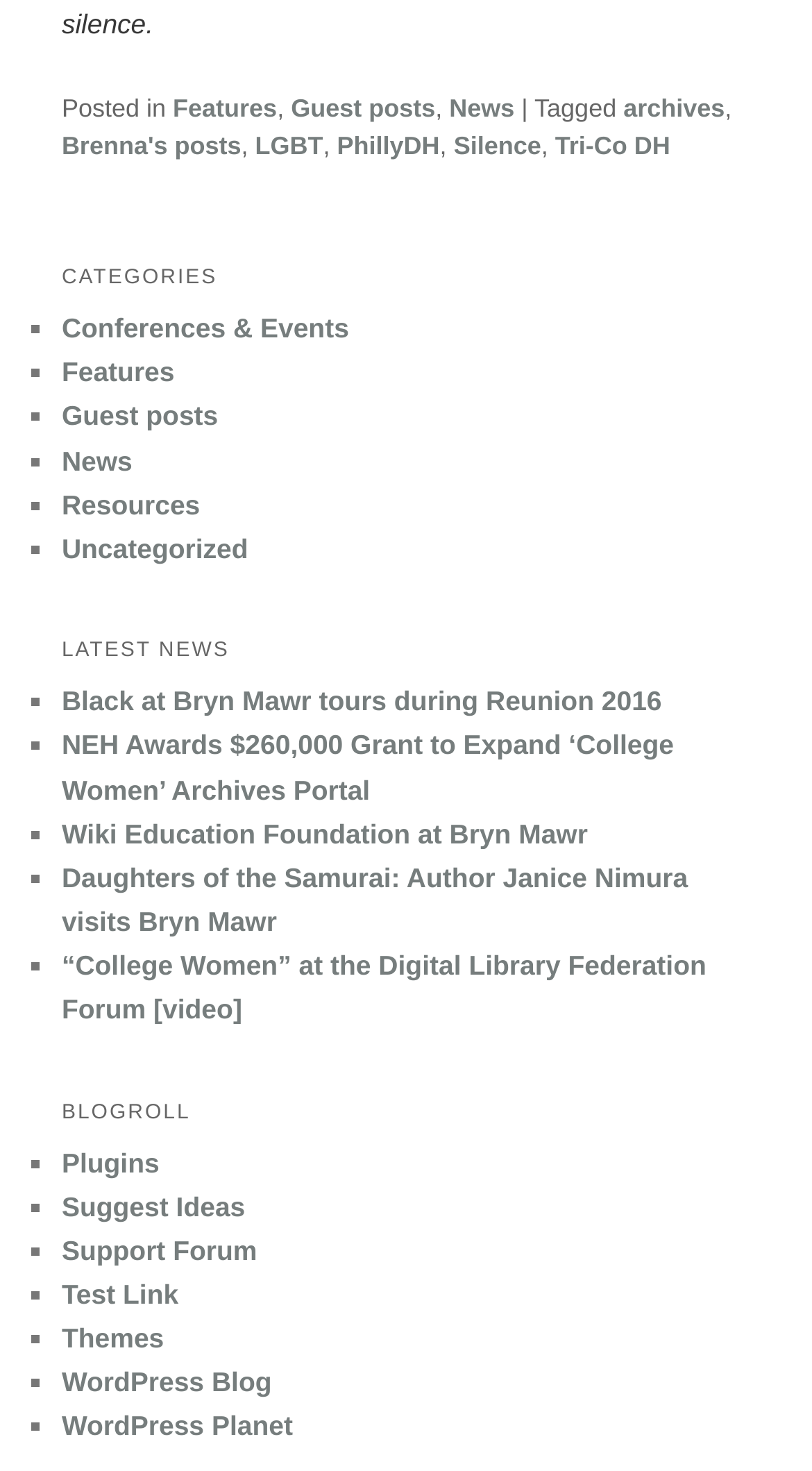Identify the bounding box coordinates of the clickable region to carry out the given instruction: "Click on the 'Features' link".

[0.213, 0.064, 0.341, 0.083]